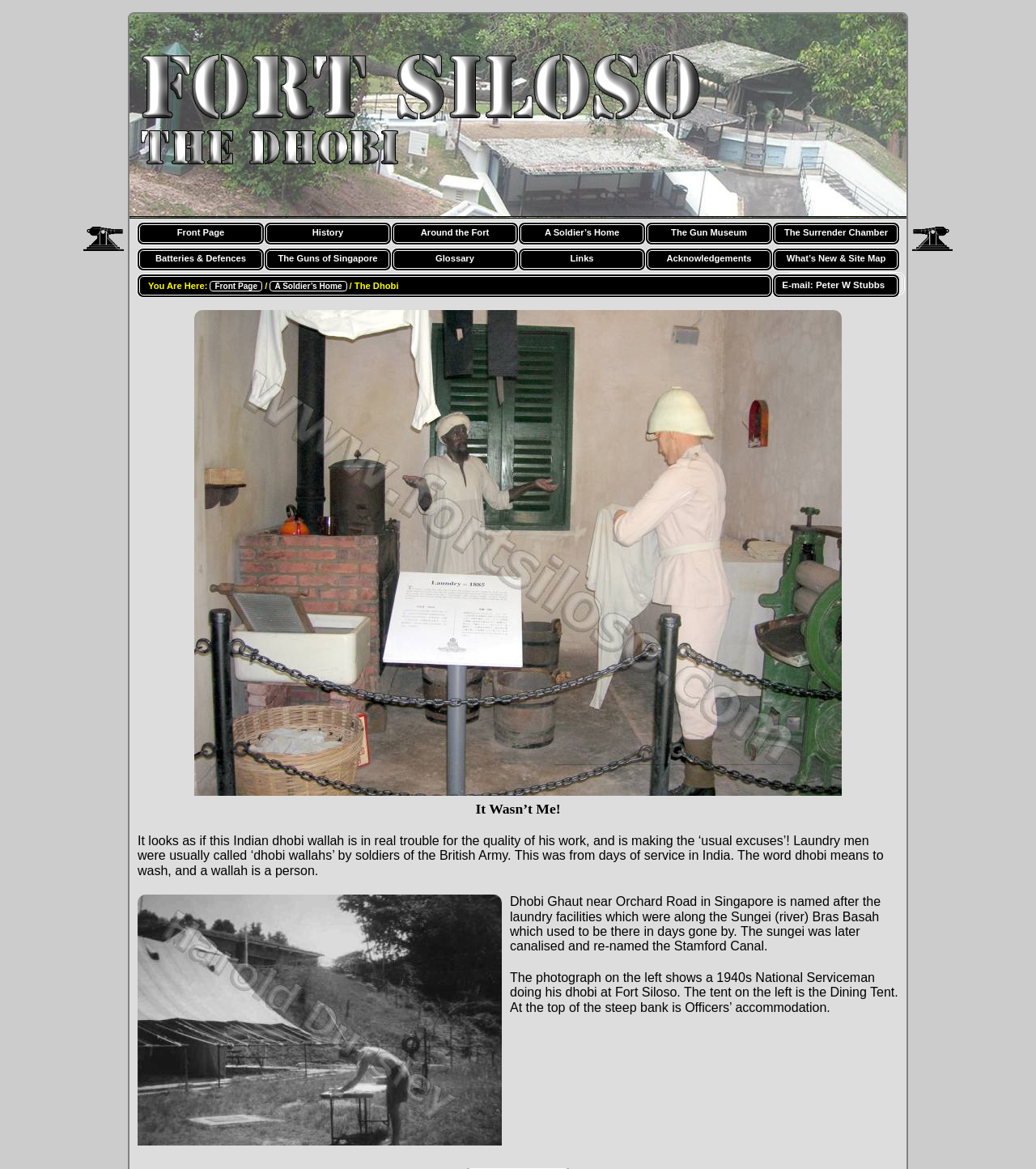Locate the bounding box for the described UI element: "Ennead Games". Ensure the coordinates are four float numbers between 0 and 1, formatted as [left, top, right, bottom].

None